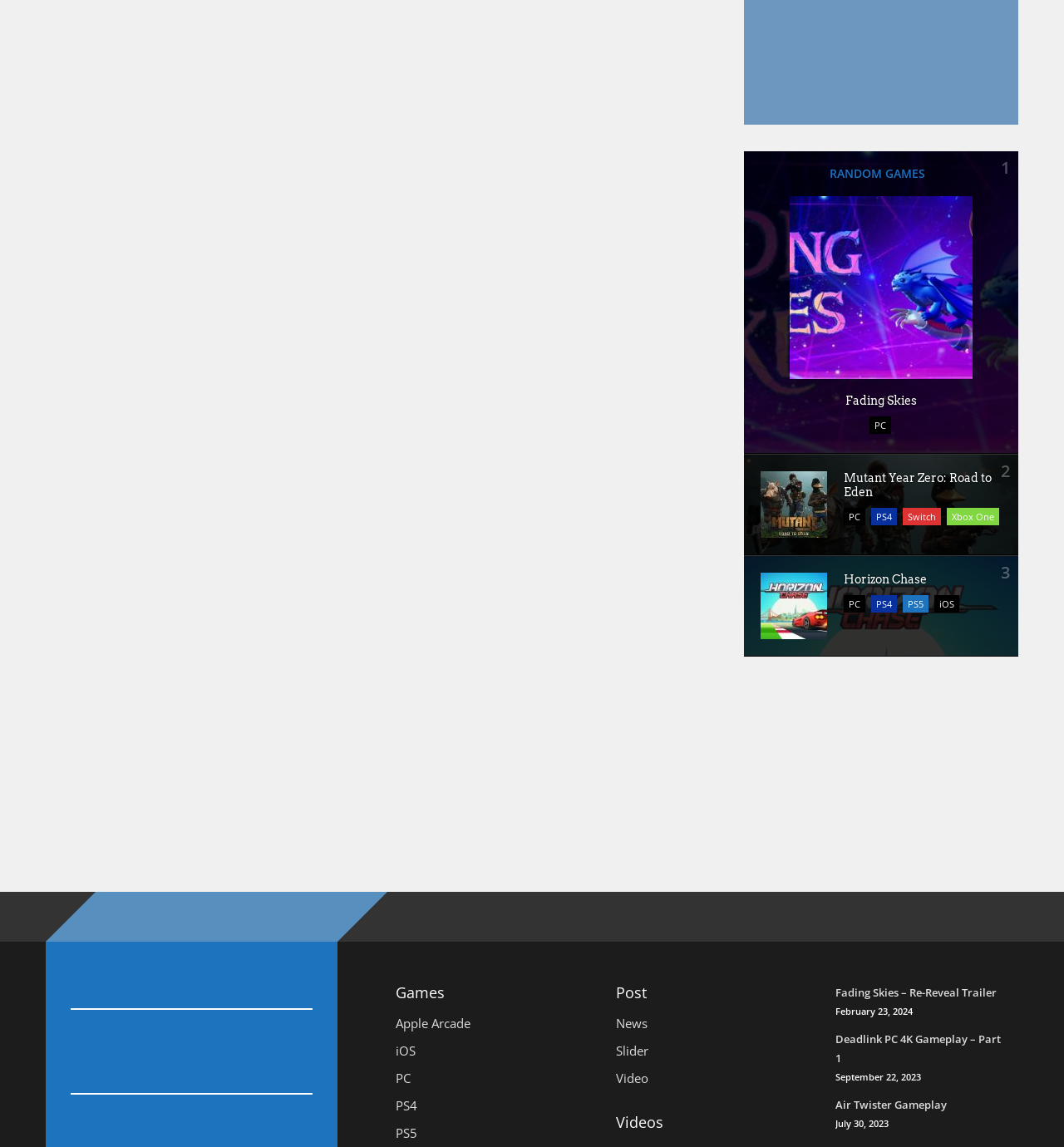Please give a one-word or short phrase response to the following question: 
How many games are listed?

5